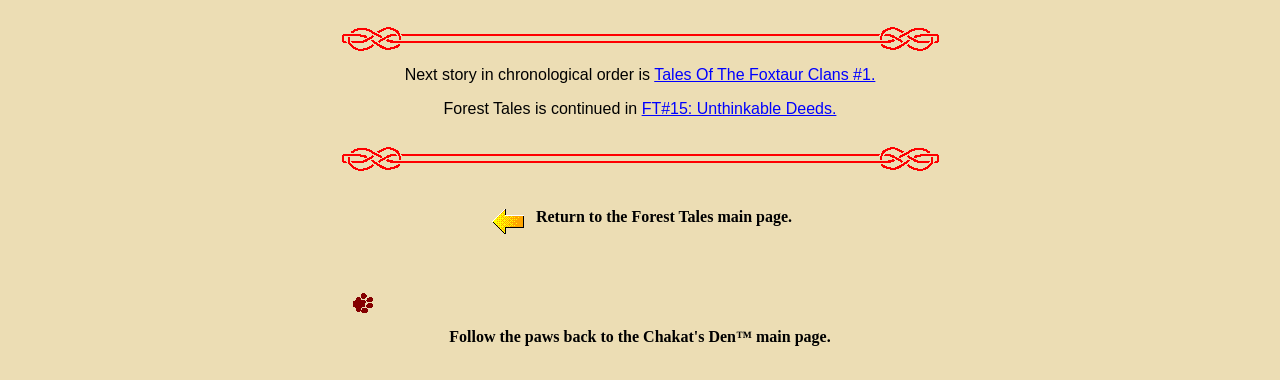What is the title of the current story?
Examine the screenshot and reply with a single word or phrase.

Forest Tales